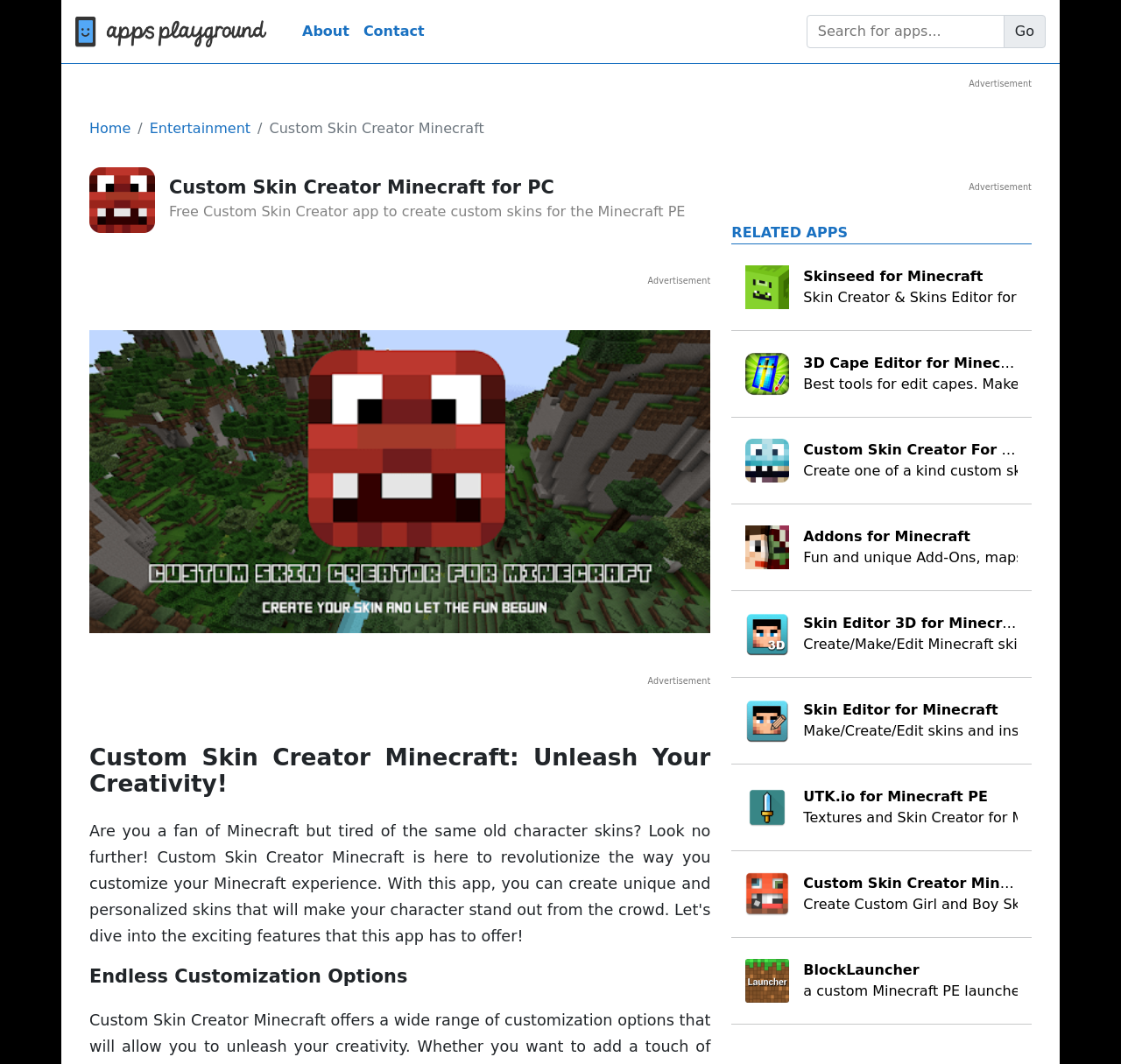Determine the bounding box coordinates of the clickable area required to perform the following instruction: "Click the 'About' link". The coordinates should be represented as four float numbers between 0 and 1: [left, top, right, bottom].

[0.263, 0.013, 0.318, 0.046]